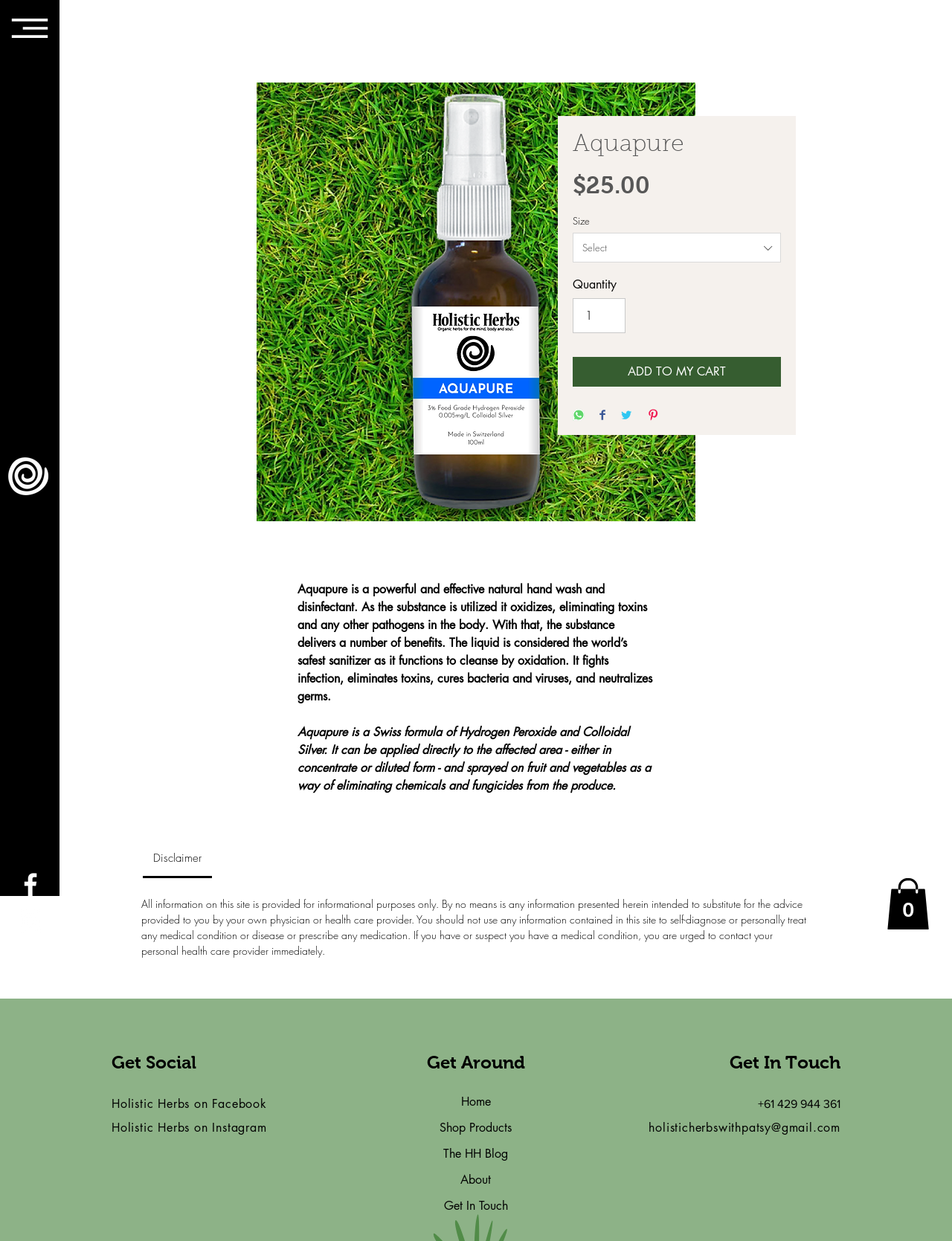What is the composition of Aquapure?
Please provide a comprehensive answer based on the information in the image.

The composition of Aquapure is obtained from the StaticText element 'Aquapure is a Swiss formula of Hydrogen Peroxide and Colloidal Silver.' with bounding box coordinates [0.312, 0.584, 0.684, 0.639]